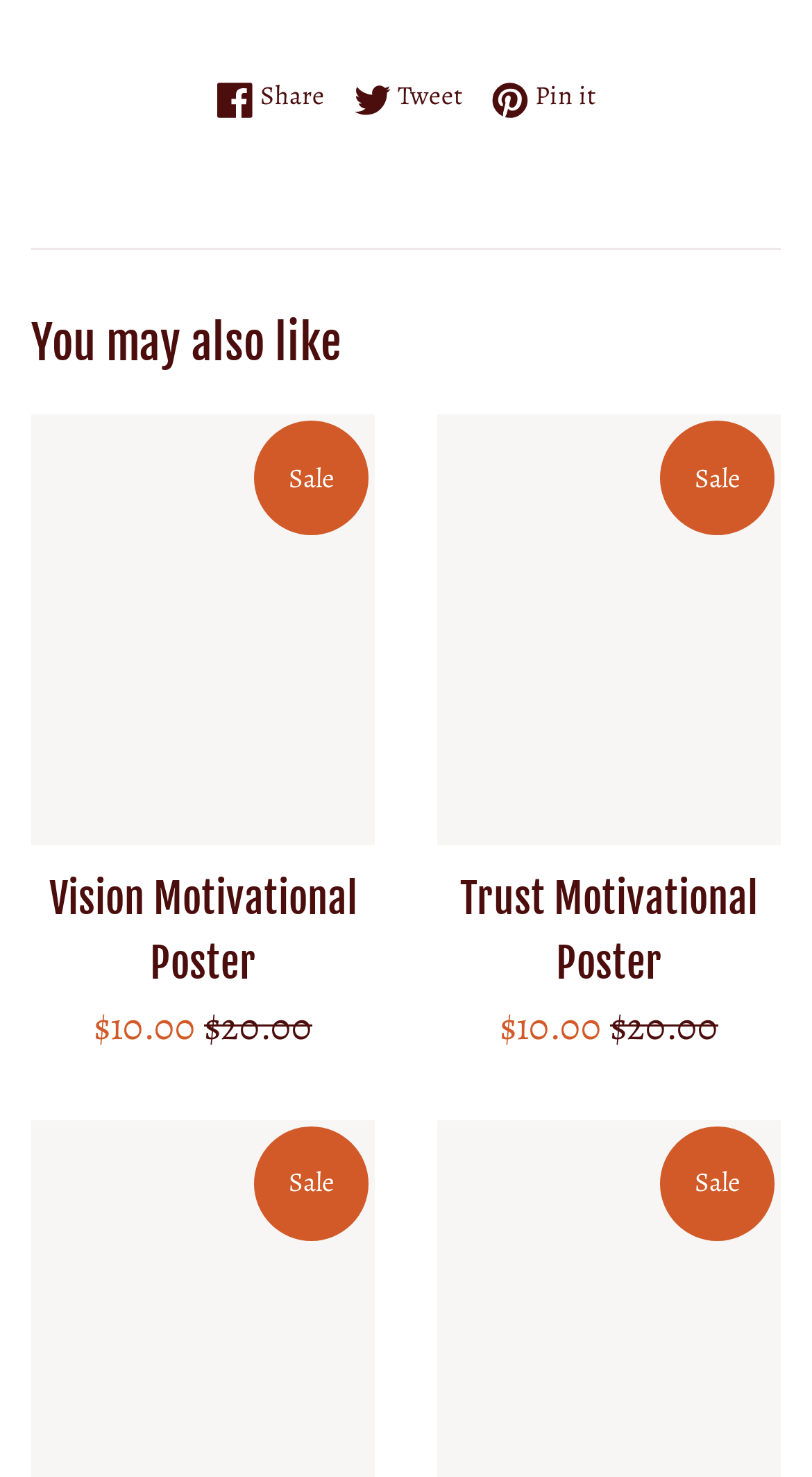Determine the bounding box of the UI component based on this description: "Pin it Pin on Pinterest". The bounding box coordinates should be four float values between 0 and 1, i.e., [left, top, right, bottom].

[0.605, 0.051, 0.733, 0.08]